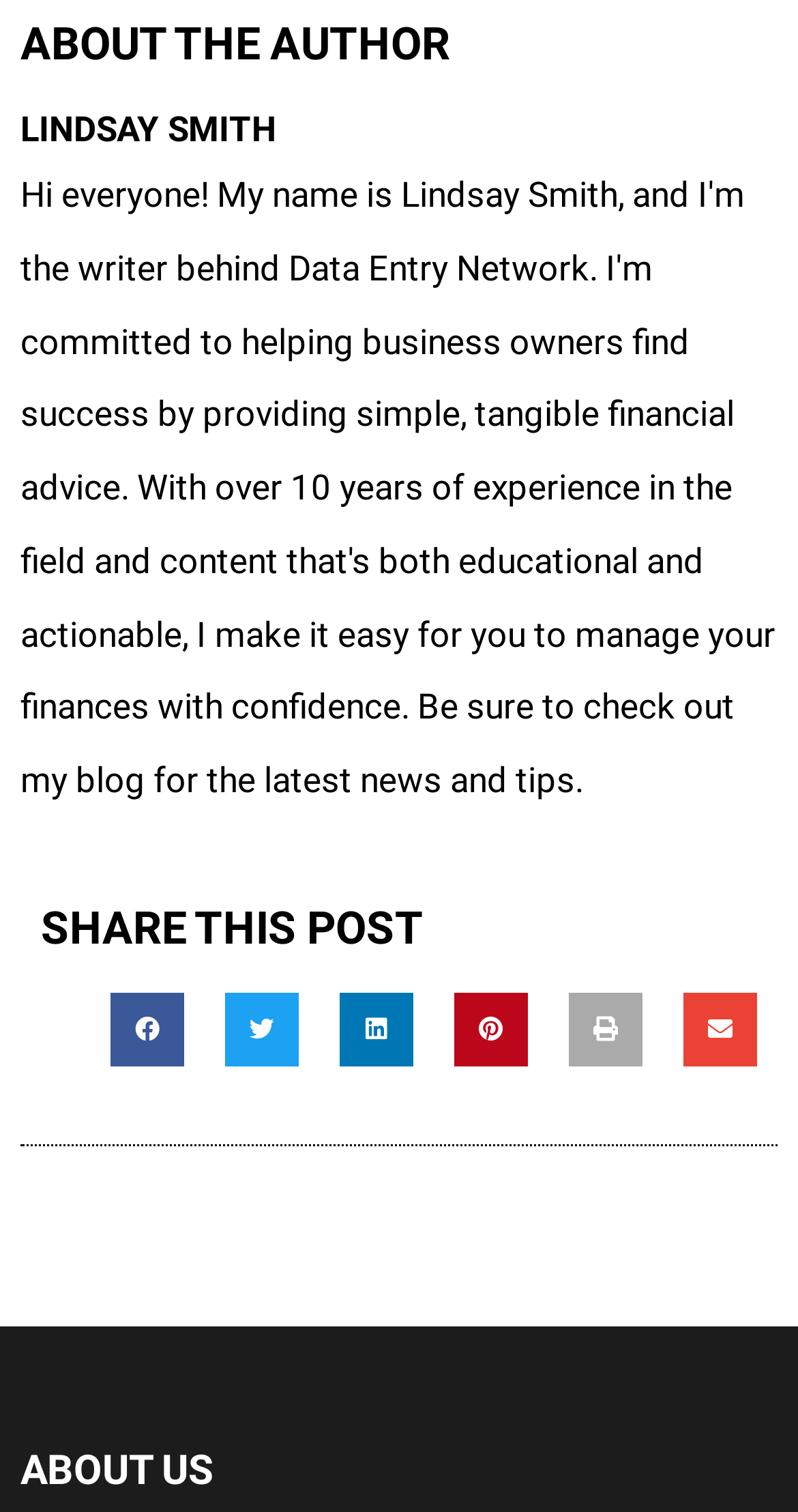Answer the question using only a single word or phrase: 
How many headings are there on the webpage?

4